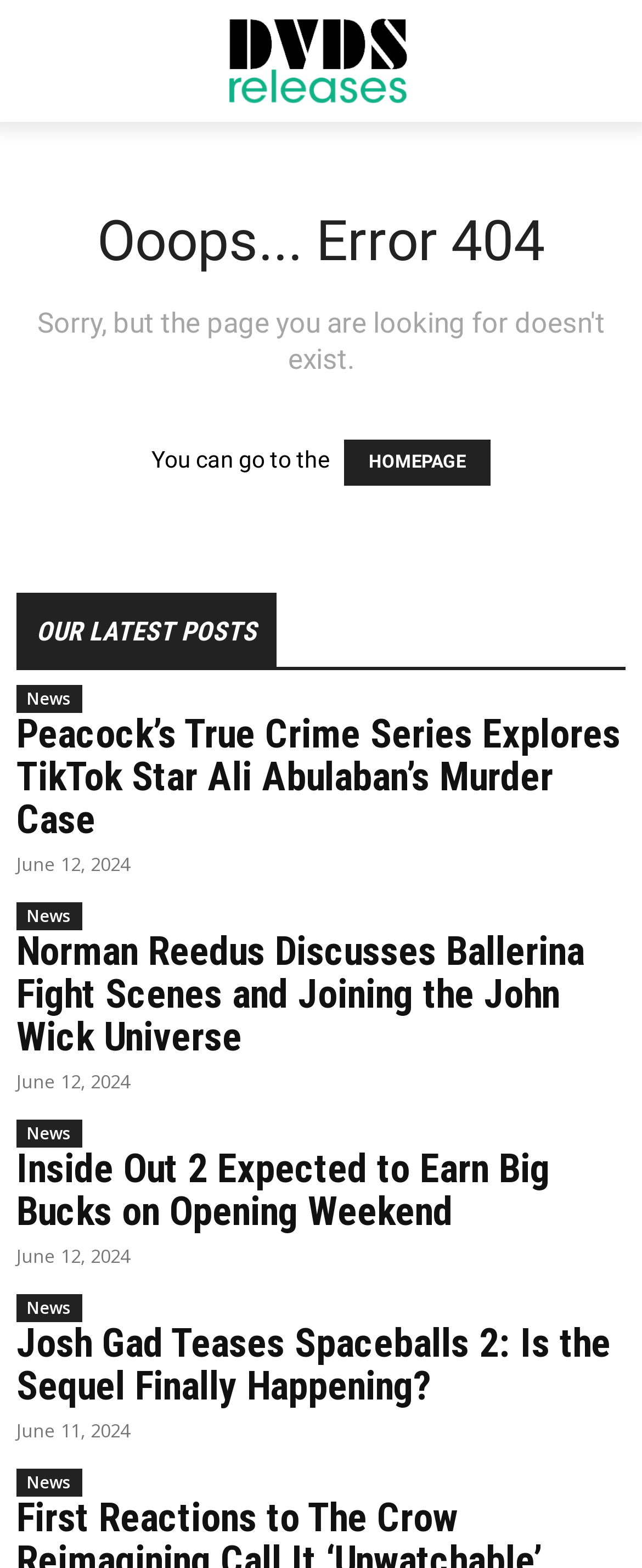What is the name of the website's homepage?
Based on the image, give a concise answer in the form of a single word or short phrase.

HOMEPAGE